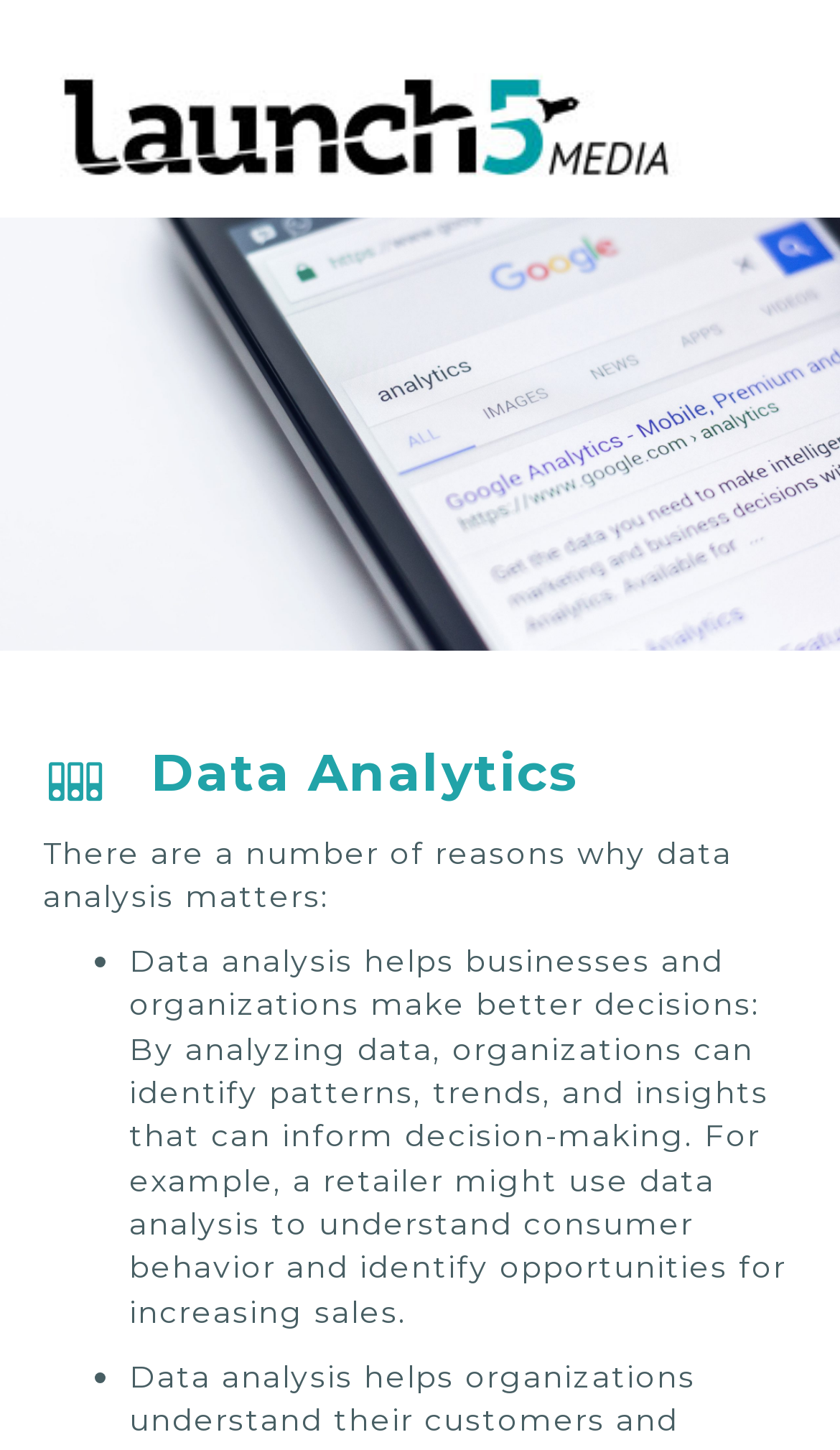Offer a meticulous caption that includes all visible features of the webpage.

The webpage is about data analysis, with a prominent logo of Launch5 Media at the top left corner, taking up about 77% of the width. Below the logo, there is a heading "Data Analytics" centered on the page. 

Under the heading, there is a paragraph of text that explains the importance of data analysis, stating that it helps businesses and organizations make better decisions by identifying patterns, trends, and insights. This text is divided into two sections, with bullet points separating the ideas. The first bullet point is not explicitly stated, but the second one explains how data analysis can be used to understand consumer behavior and increase sales.

There are two list markers, represented by bullet points, which separate the ideas in the text. The overall layout is organized, with clear headings and concise text.